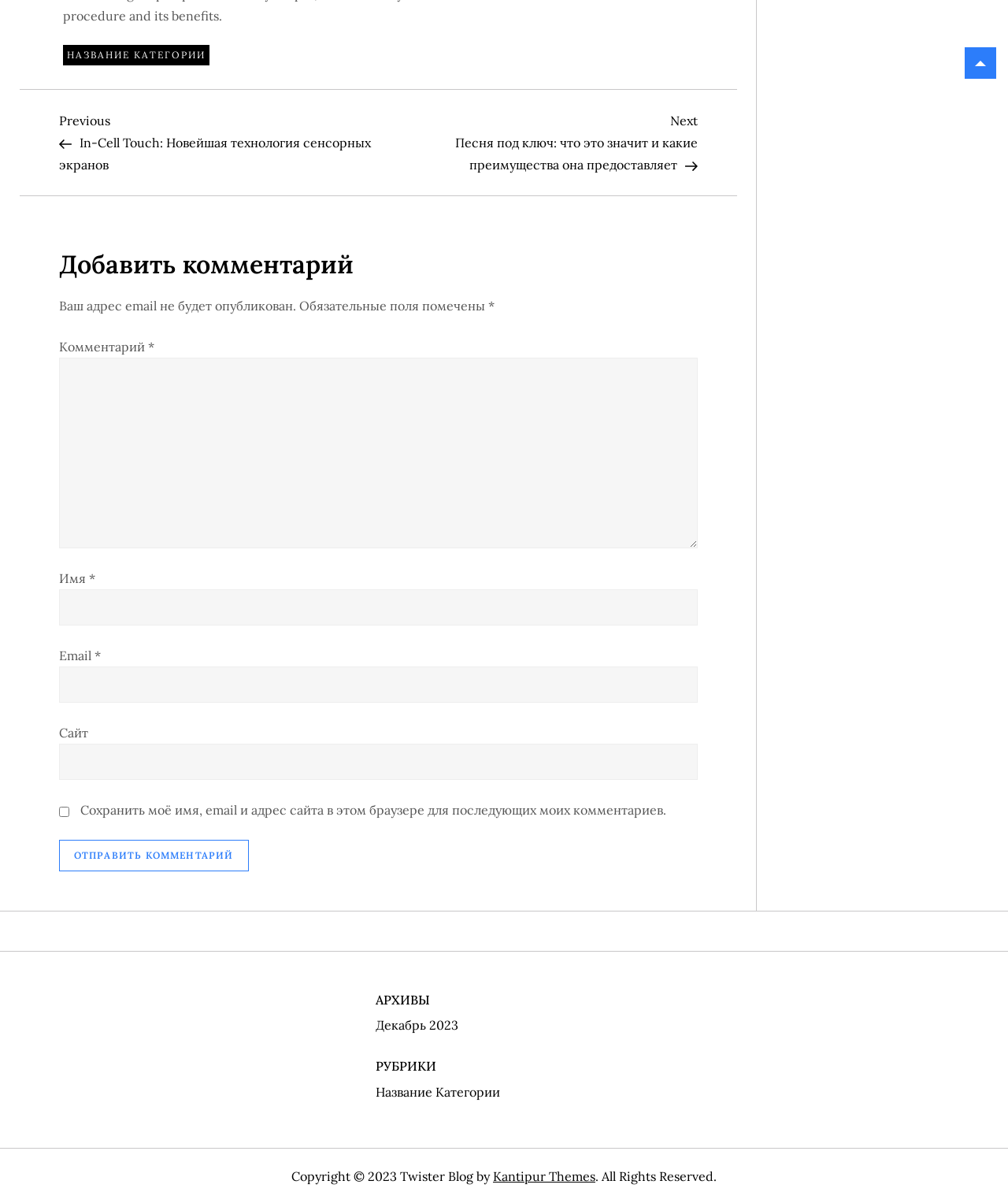Using the description: "parent_node: Комментарий * name="comment"", identify the bounding box of the corresponding UI element in the screenshot.

[0.058, 0.298, 0.692, 0.456]